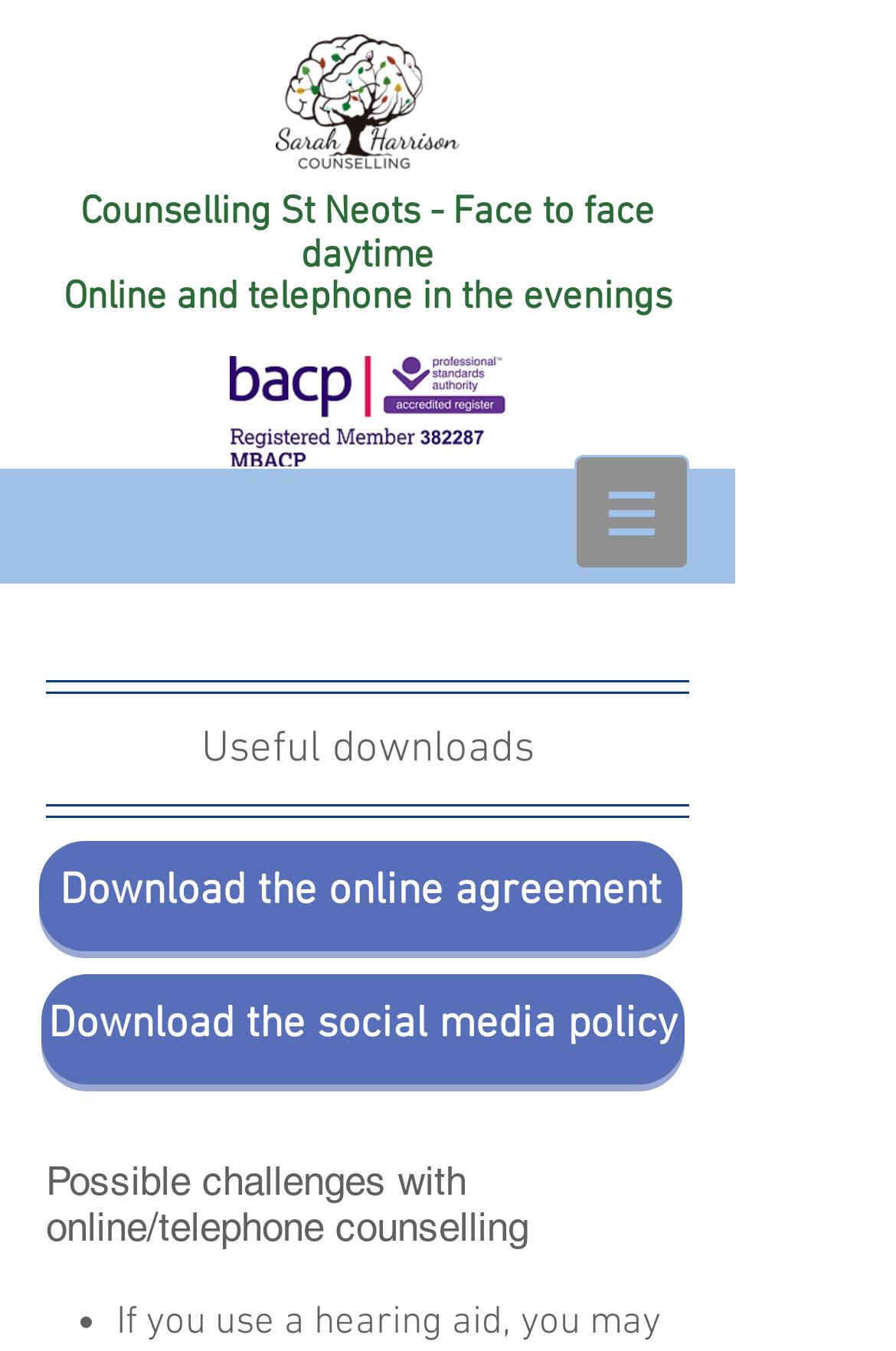What is the registration of the counsellor?
Use the information from the image to give a detailed answer to the question.

The registration of the counsellor is mentioned in the generic element 'BACP registered', which is accompanied by the BACP Logo image, indicating that the counsellor is registered with the British Association for Counselling and Psychotherapy.